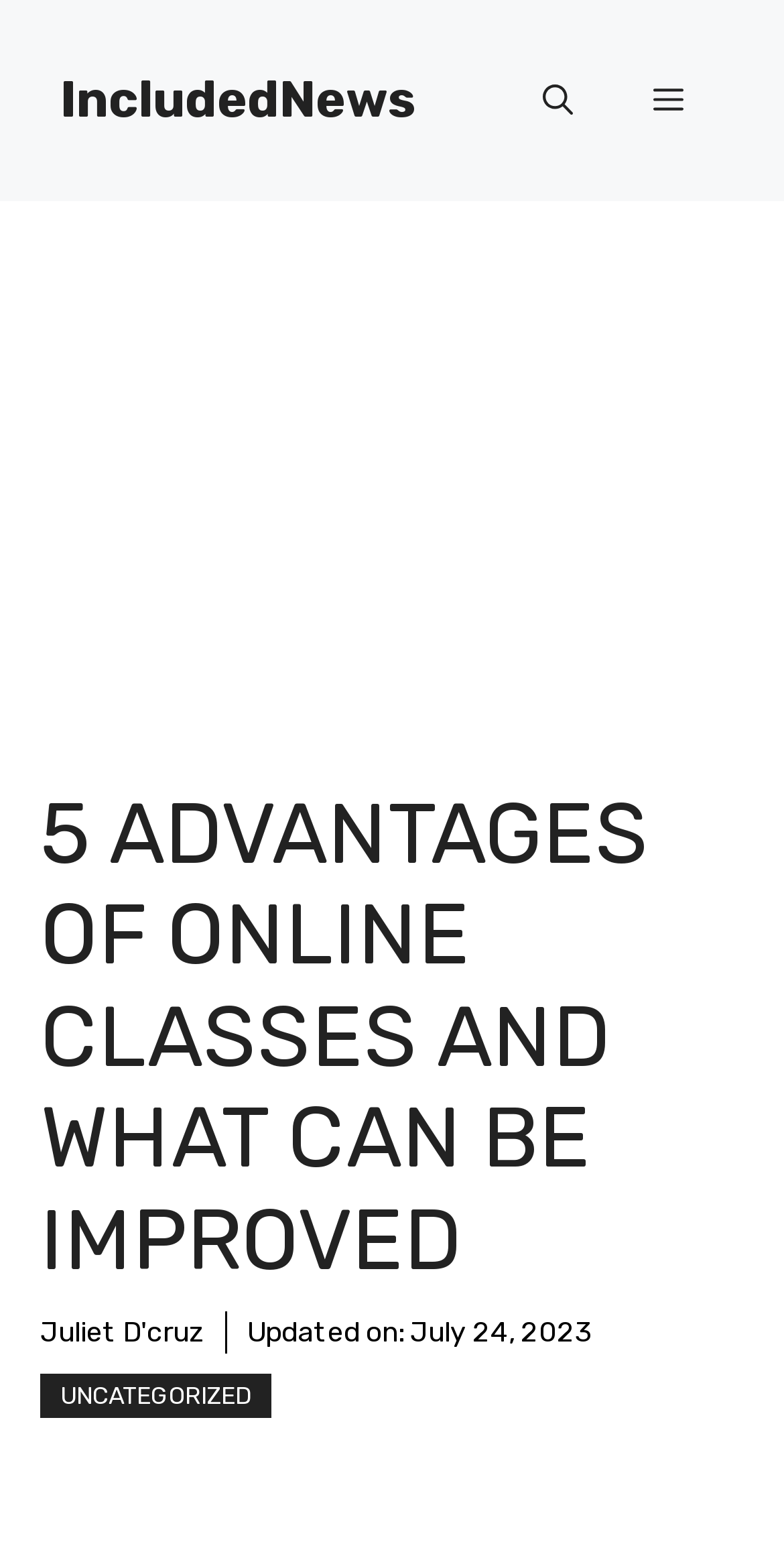Answer the following in one word or a short phrase: 
What is the author's name?

Juliet D'cruz